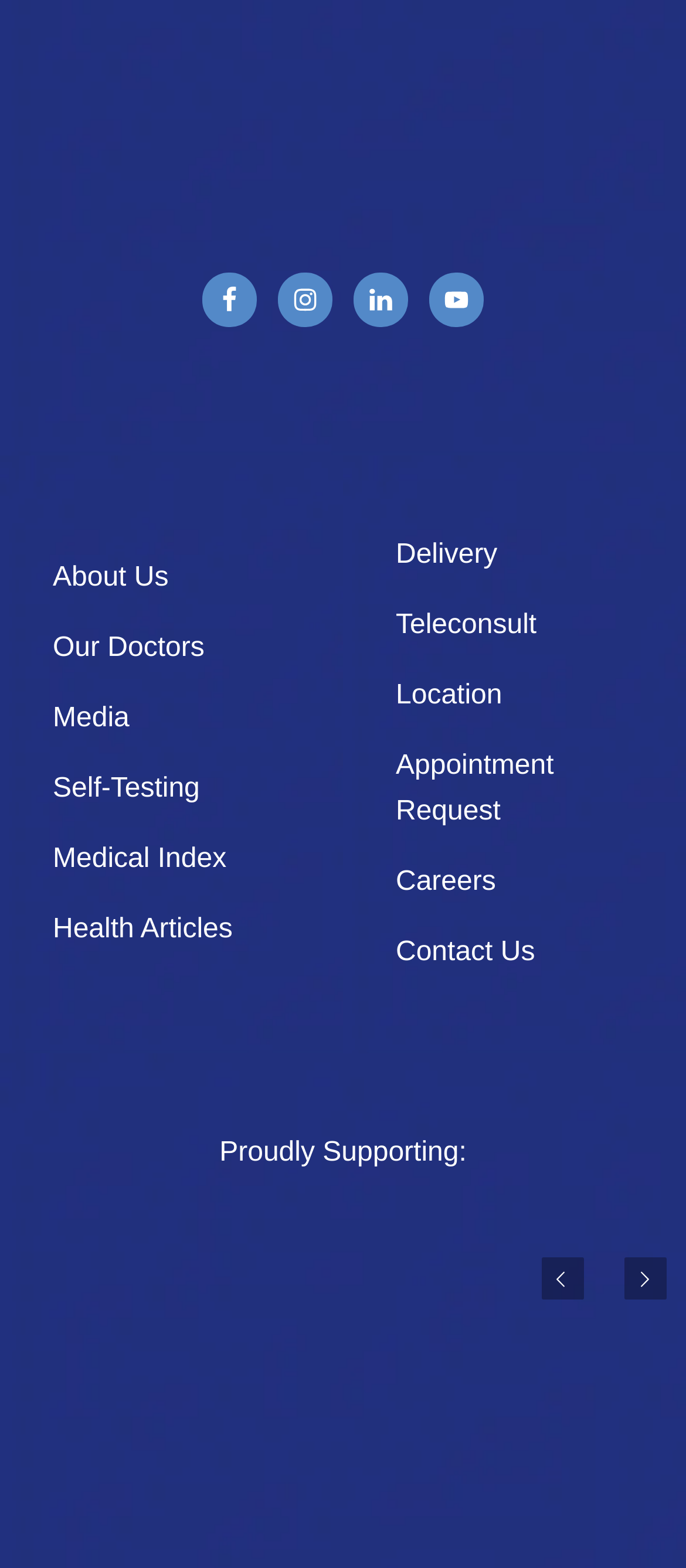Locate the bounding box coordinates of the segment that needs to be clicked to meet this instruction: "request an appointment".

[0.577, 0.479, 0.807, 0.528]